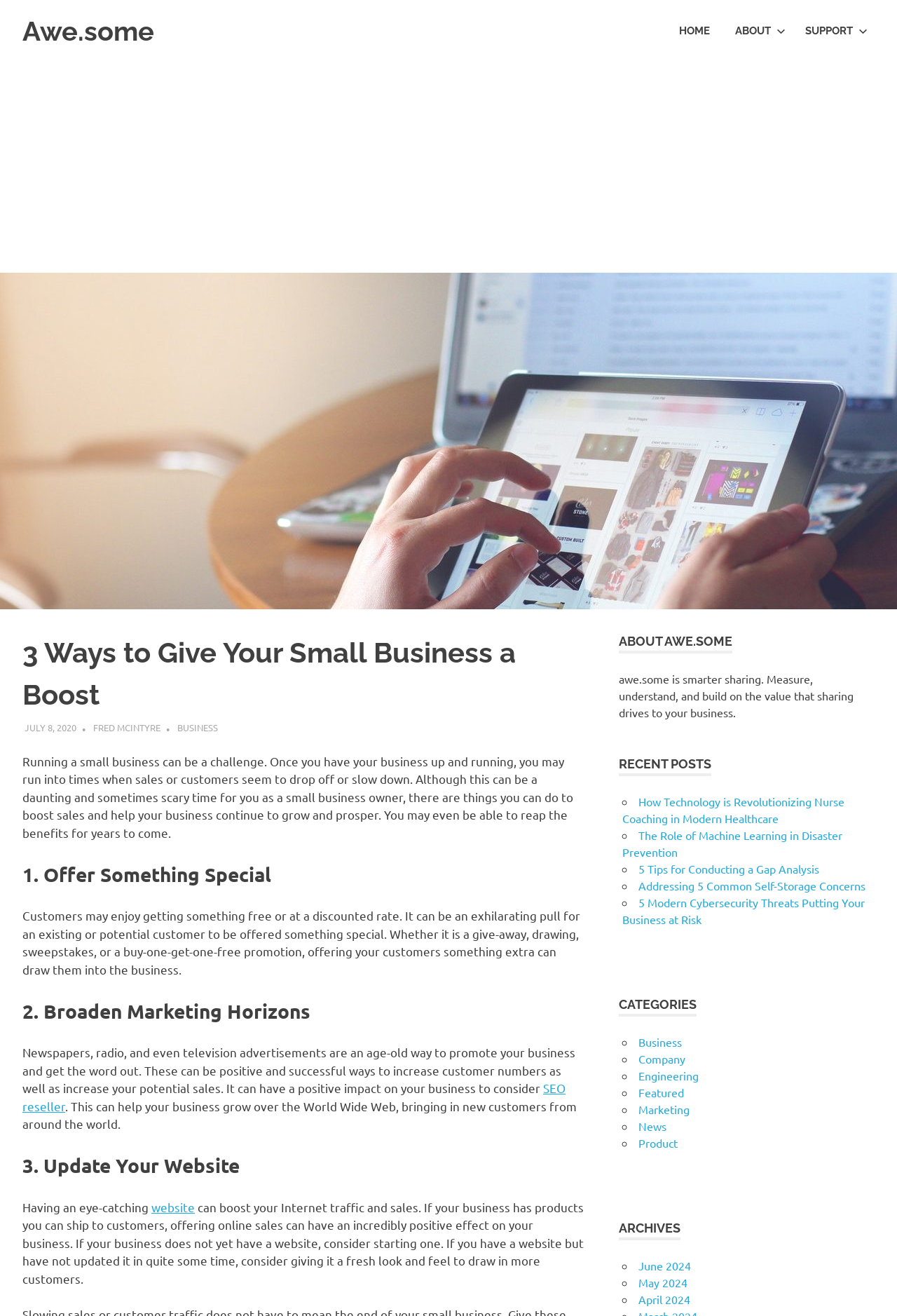Identify the bounding box coordinates for the element you need to click to achieve the following task: "Visit the 'SUPPORT' page". The coordinates must be four float values ranging from 0 to 1, formatted as [left, top, right, bottom].

[0.884, 0.008, 0.975, 0.039]